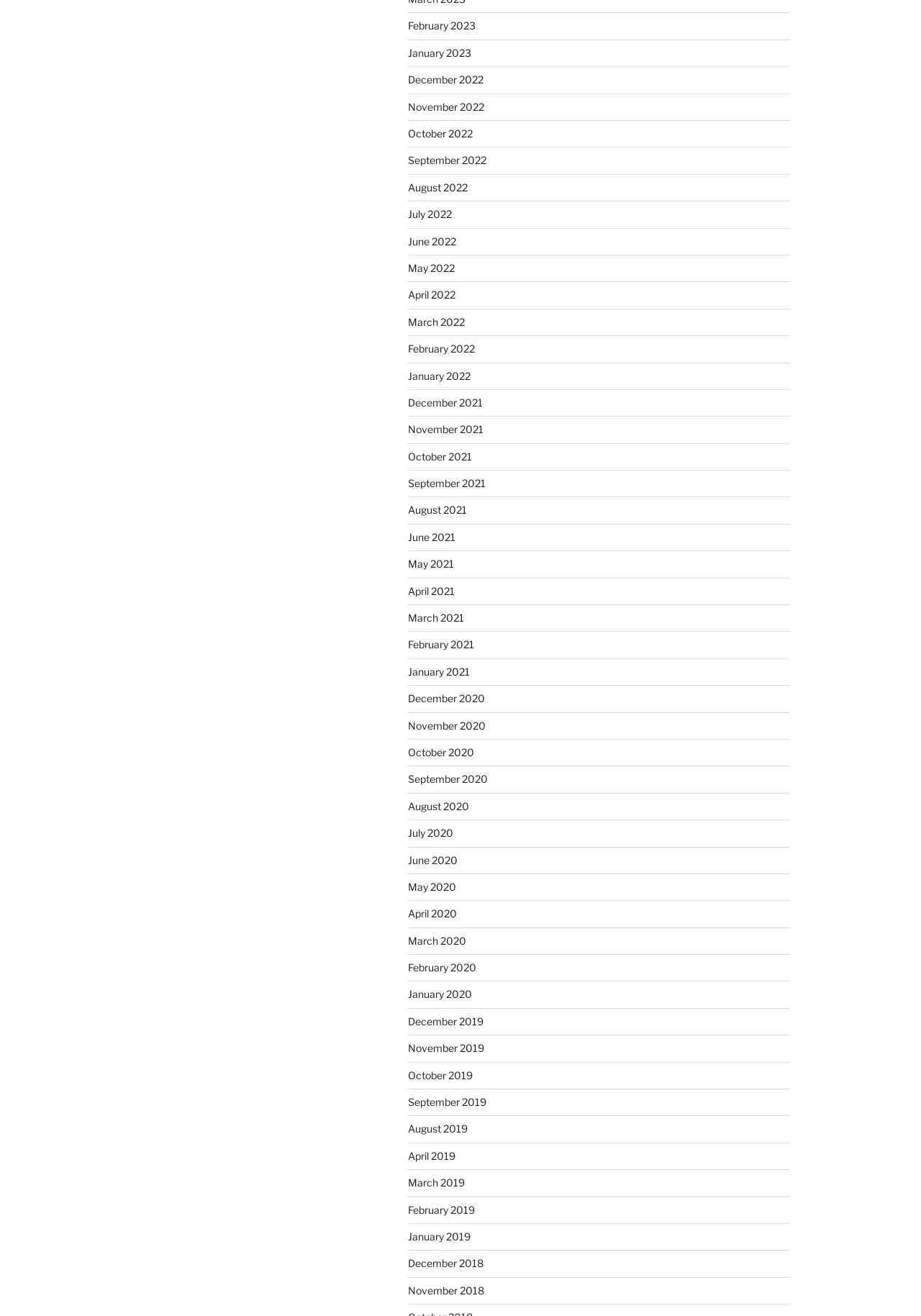Please give a concise answer to this question using a single word or phrase: 
What type of content is listed on this webpage?

Archive links